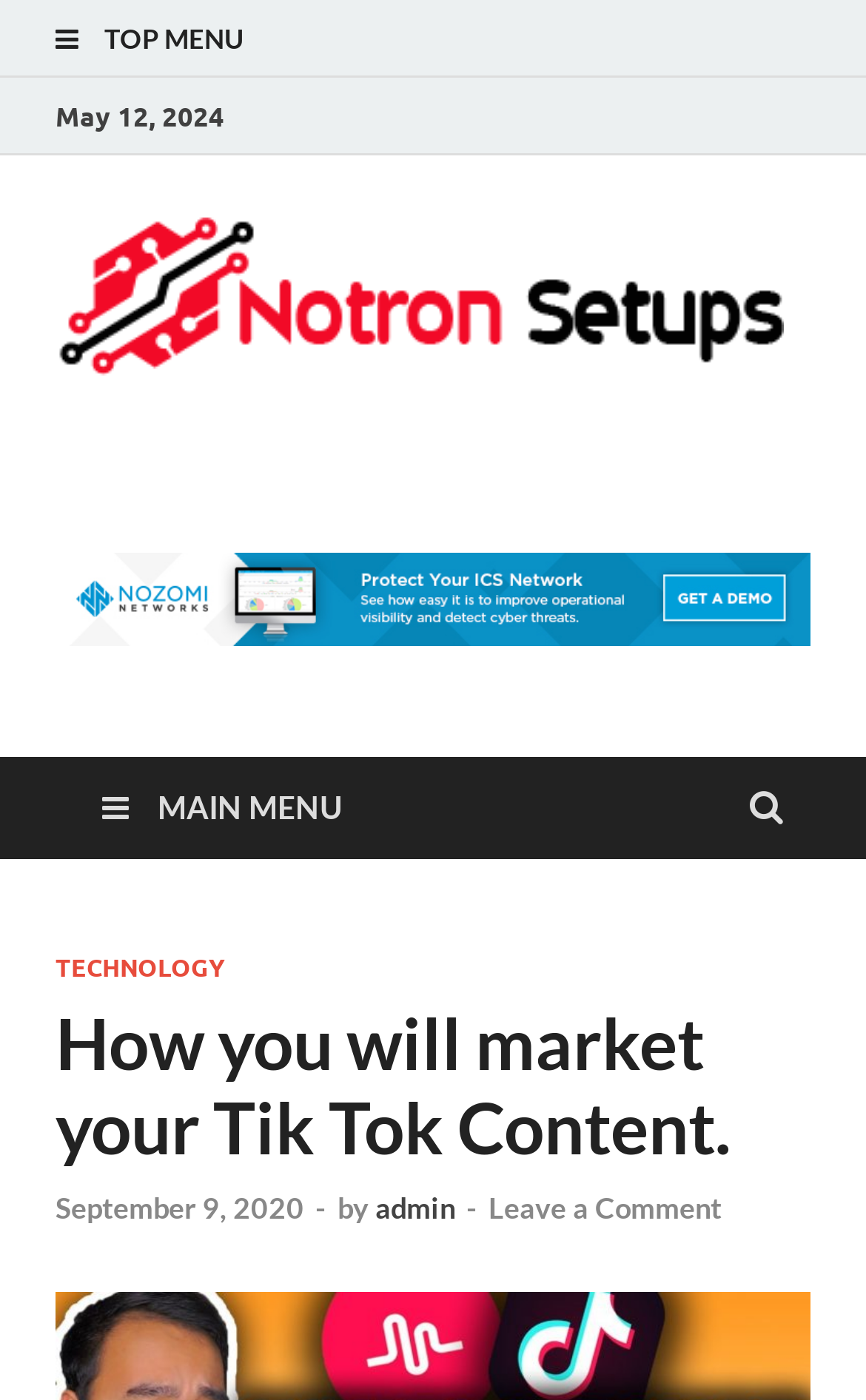Could you highlight the region that needs to be clicked to execute the instruction: "Go to 'They Make A Plan'"?

None